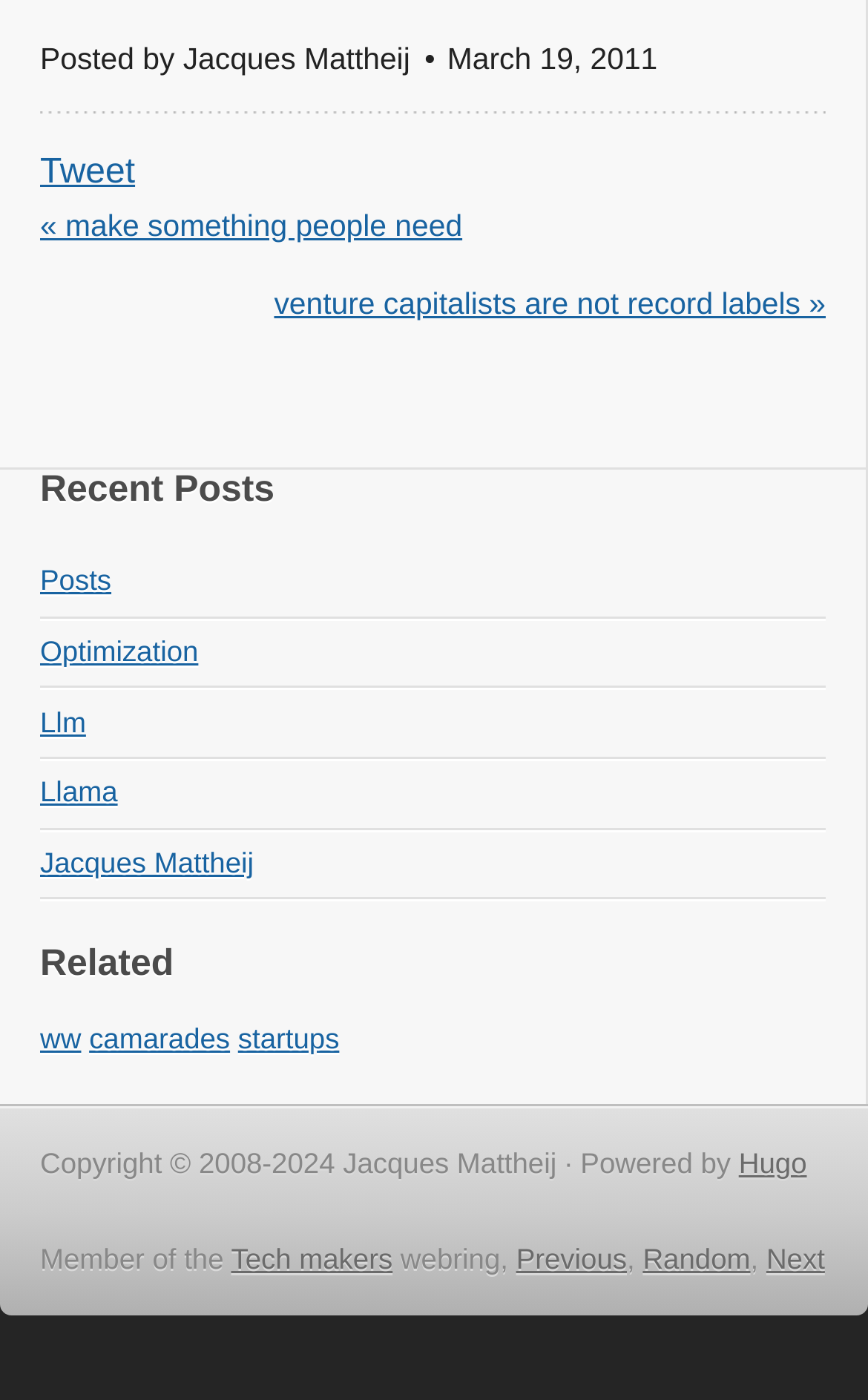Identify the bounding box coordinates of the region that should be clicked to execute the following instruction: "Go to the next page".

[0.883, 0.887, 0.95, 0.911]